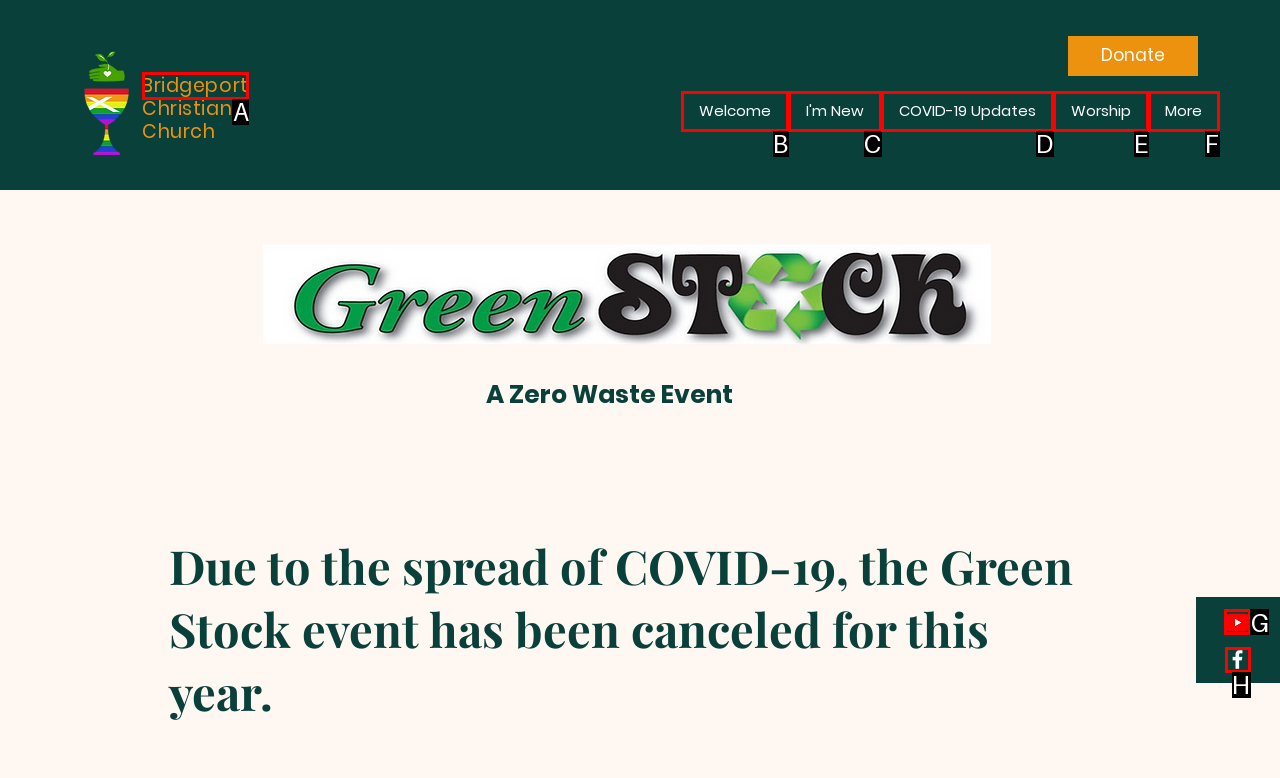Choose the correct UI element to click for this task: Go to the YouTube channel Answer using the letter from the given choices.

G